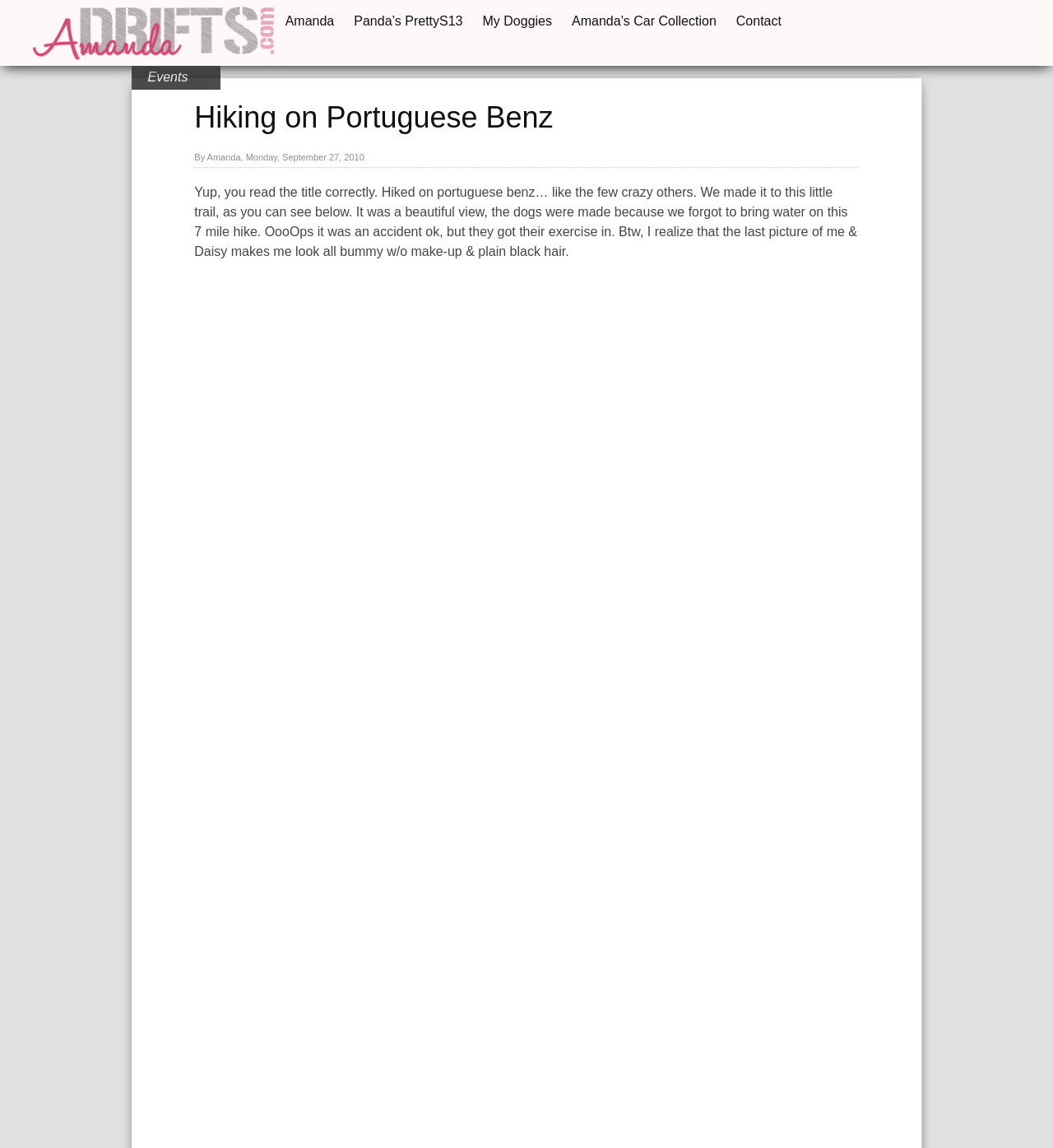Determine the bounding box coordinates for the HTML element mentioned in the following description: "Amanda". The coordinates should be a list of four floats ranging from 0 to 1, represented as [left, top, right, bottom].

[0.271, 0.012, 0.317, 0.024]